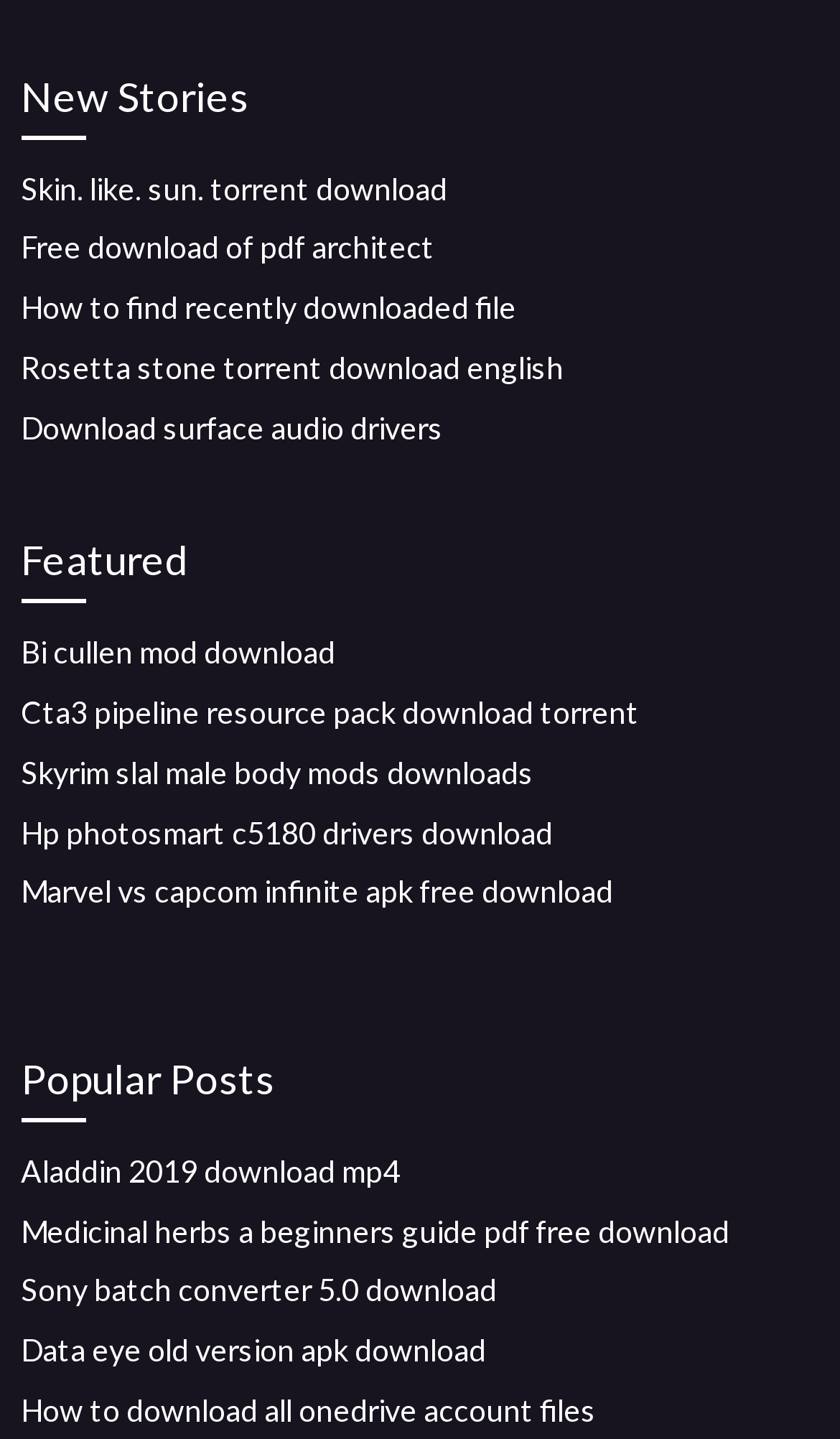Please determine the bounding box coordinates of the element to click on in order to accomplish the following task: "Click on 'Skin. like. sun. torrent download'". Ensure the coordinates are four float numbers ranging from 0 to 1, i.e., [left, top, right, bottom].

[0.025, 0.118, 0.533, 0.143]